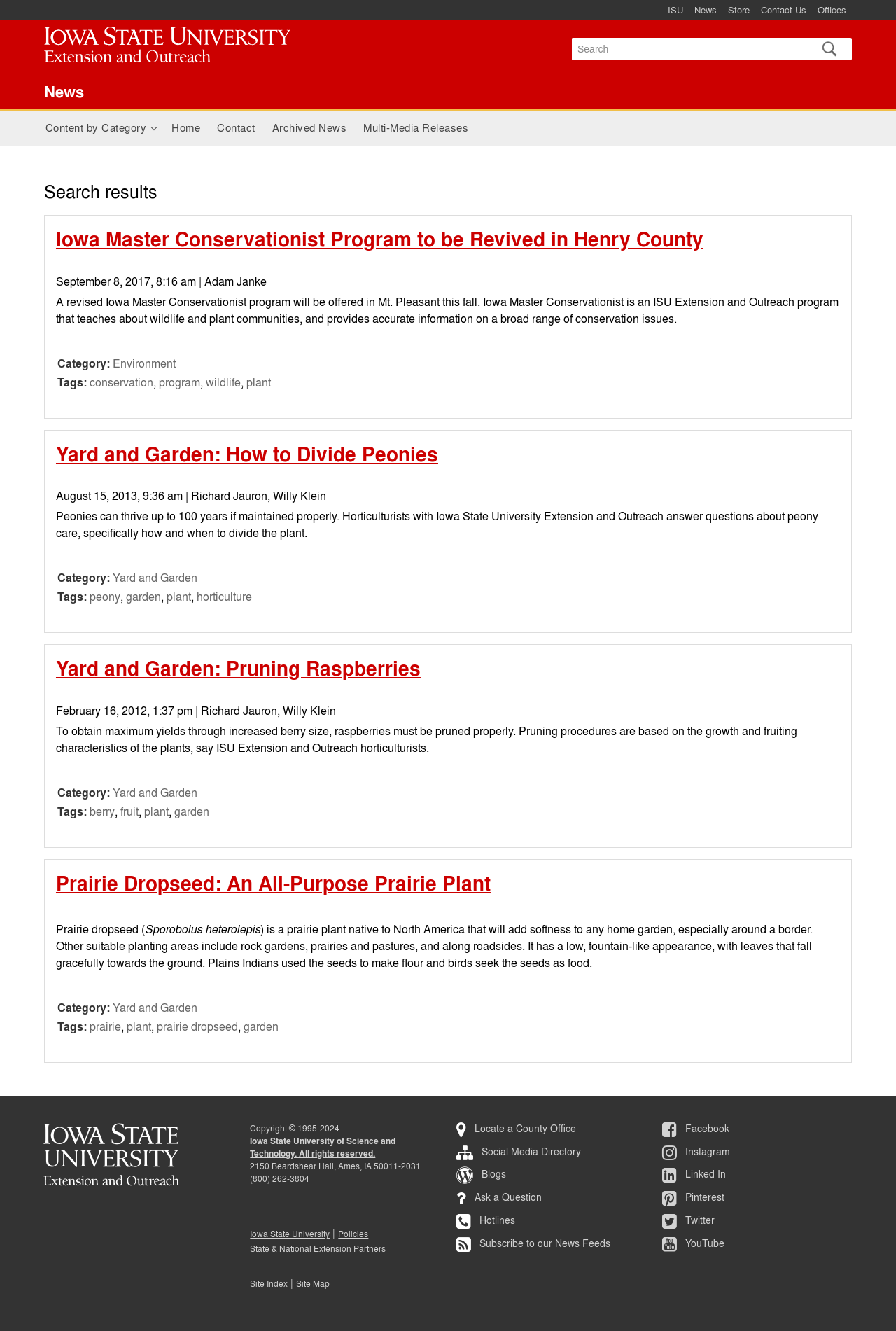How many articles are displayed on the main content section?
Deliver a detailed and extensive answer to the question.

The main content section is divided into three articles, each with a header, footer, and content. The articles are separated by a clear layout and design, making it easy to distinguish between them.